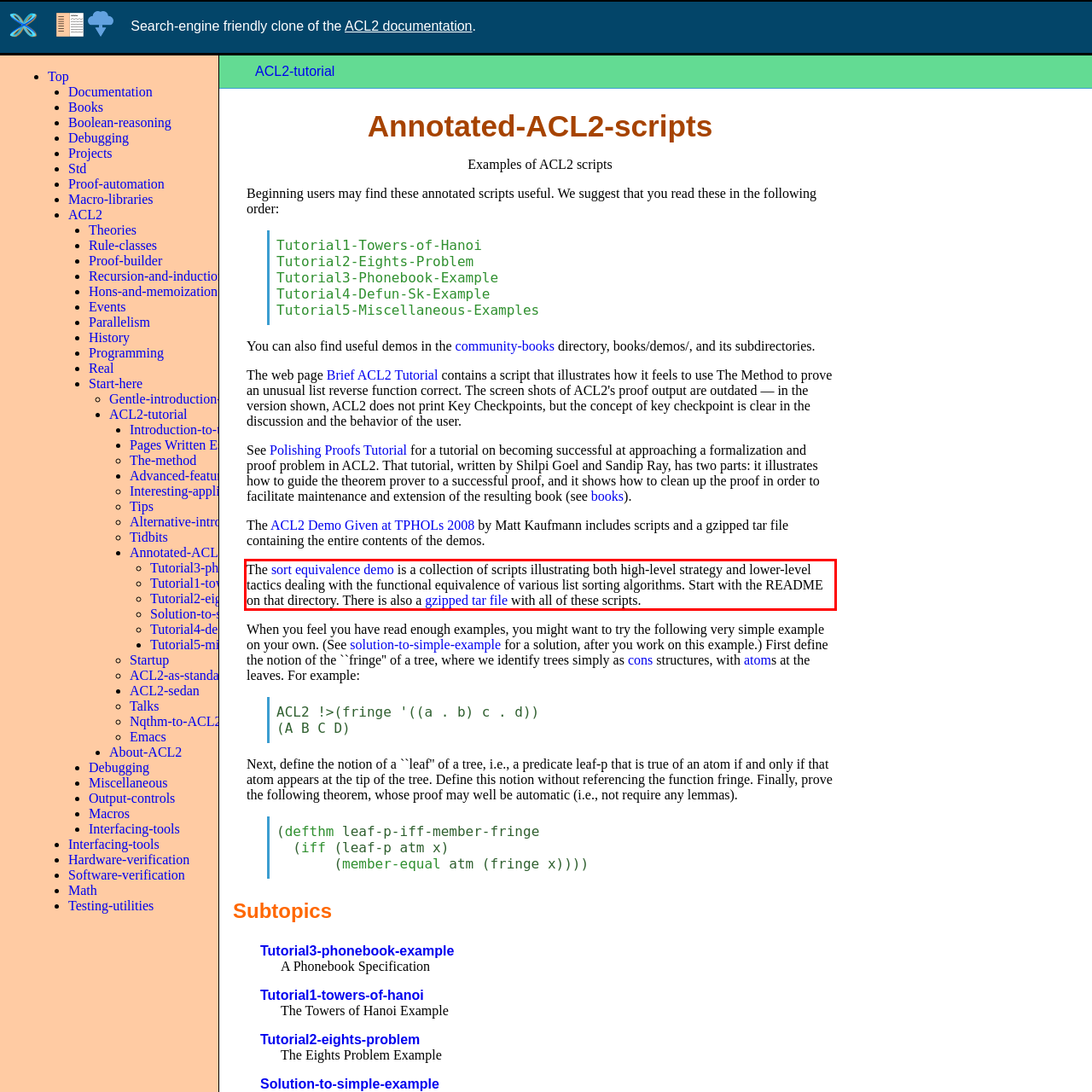Please recognize and transcribe the text located inside the red bounding box in the webpage image.

The sort equivalence demo is a collection of scripts illustrating both high-level strategy and lower-level tactics dealing with the functional equivalence of various list sorting algorithms. Start with the README on that directory. There is also a gzipped tar file with all of these scripts.